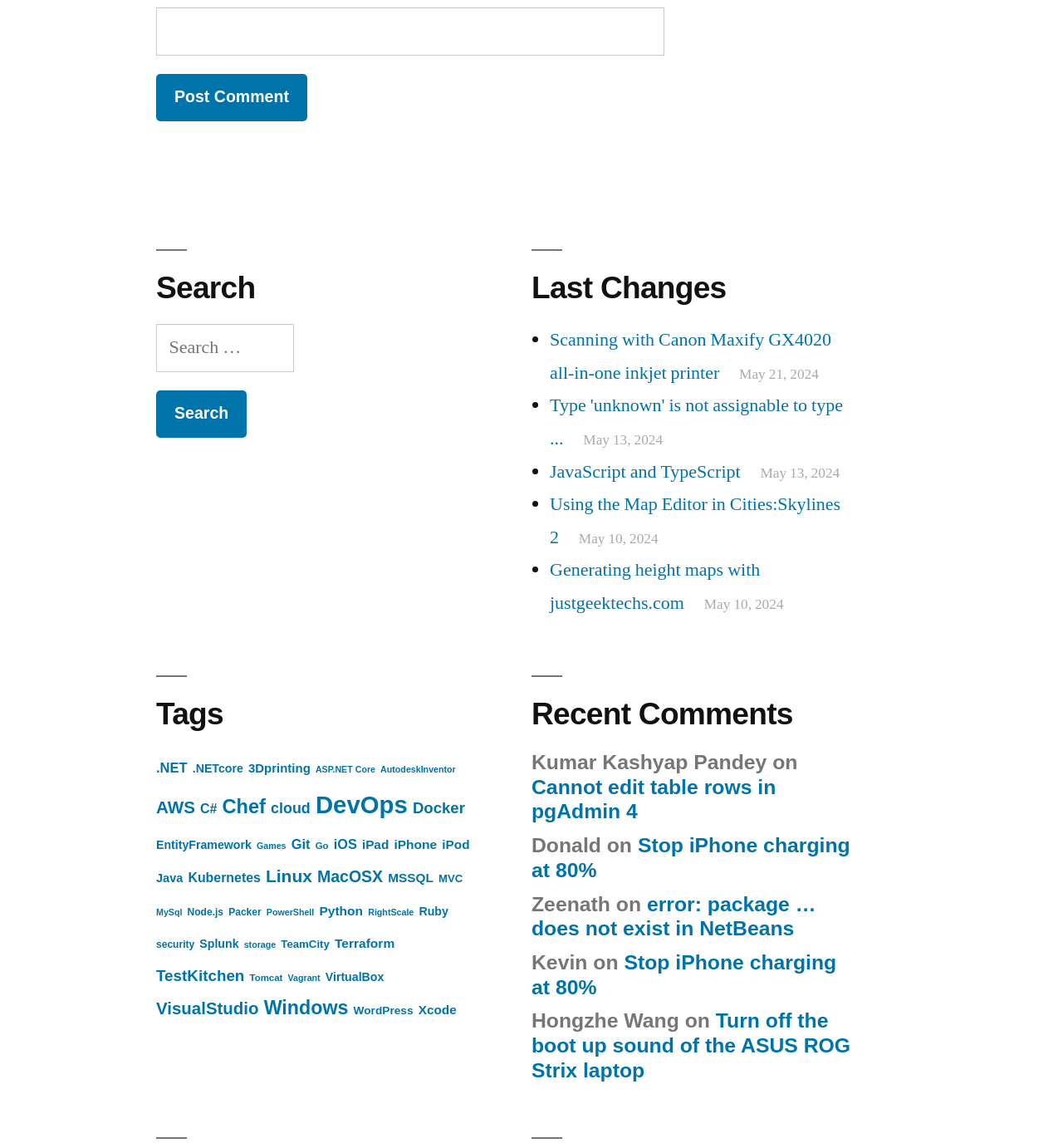What type of content is listed under 'Last Changes'?
Look at the image and answer with only one word or phrase.

Recent updates